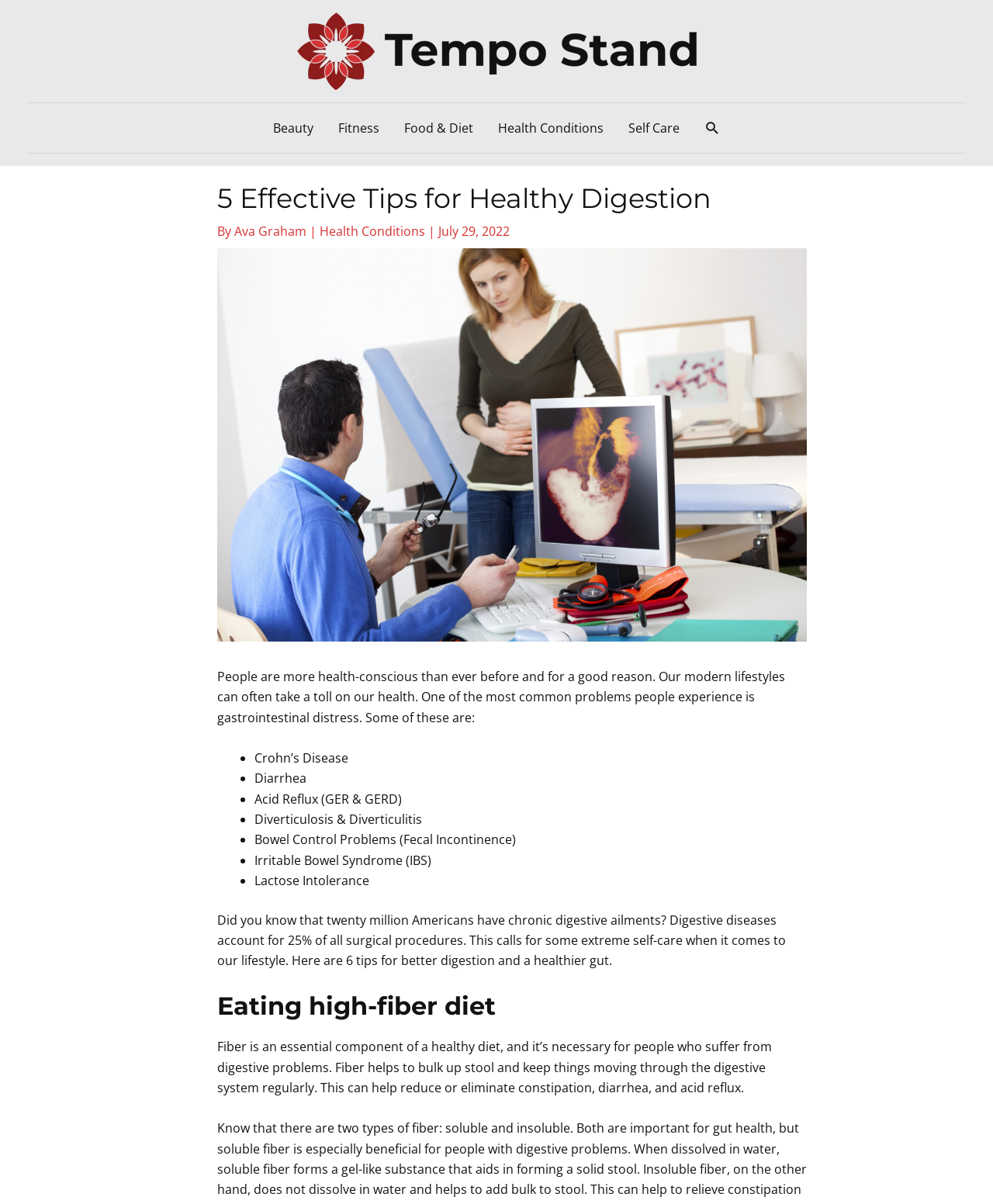Identify the main heading from the webpage and provide its text content.

5 Effective Tips for Healthy Digestion